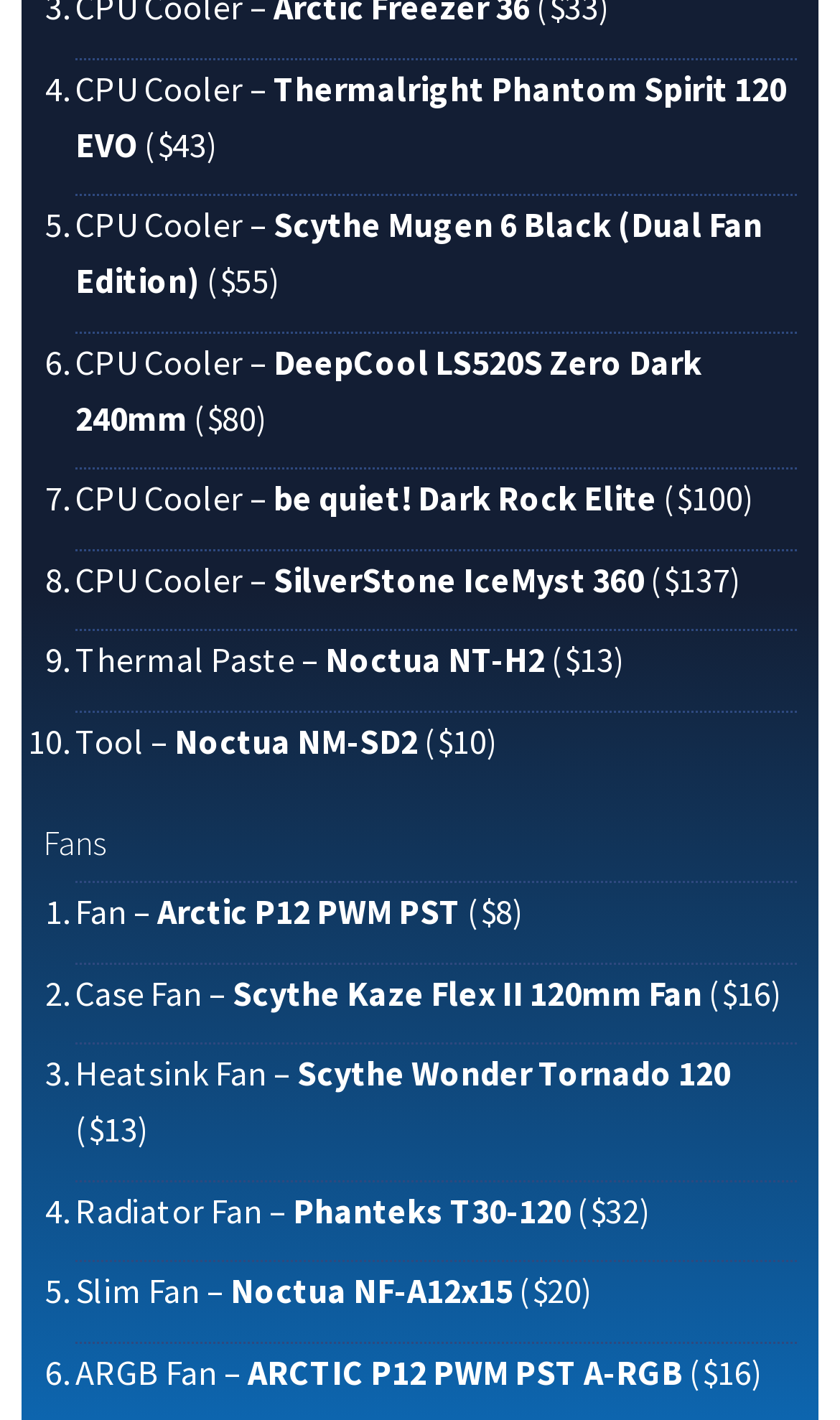How many types of fans are listed?
Please give a detailed answer to the question using the information shown in the image.

I counted the number of headings with the text 'Fans' and its subheadings, and found 6 types of fans: Fan, Case Fan, Heatsink Fan, Radiator Fan, Slim Fan, and ARGB Fan.